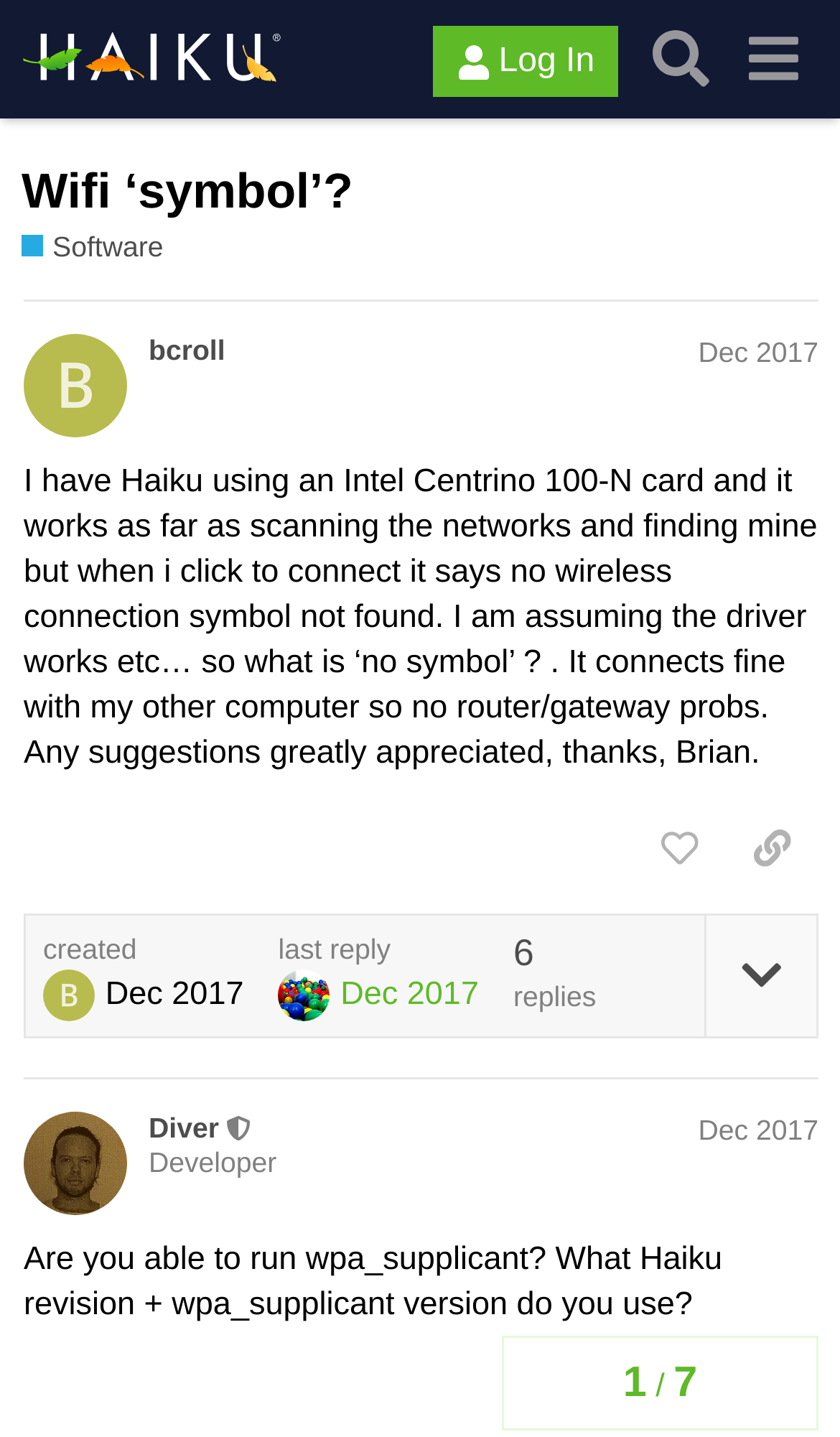What is the topic of the post?
Please provide a single word or phrase as the answer based on the screenshot.

Wifi